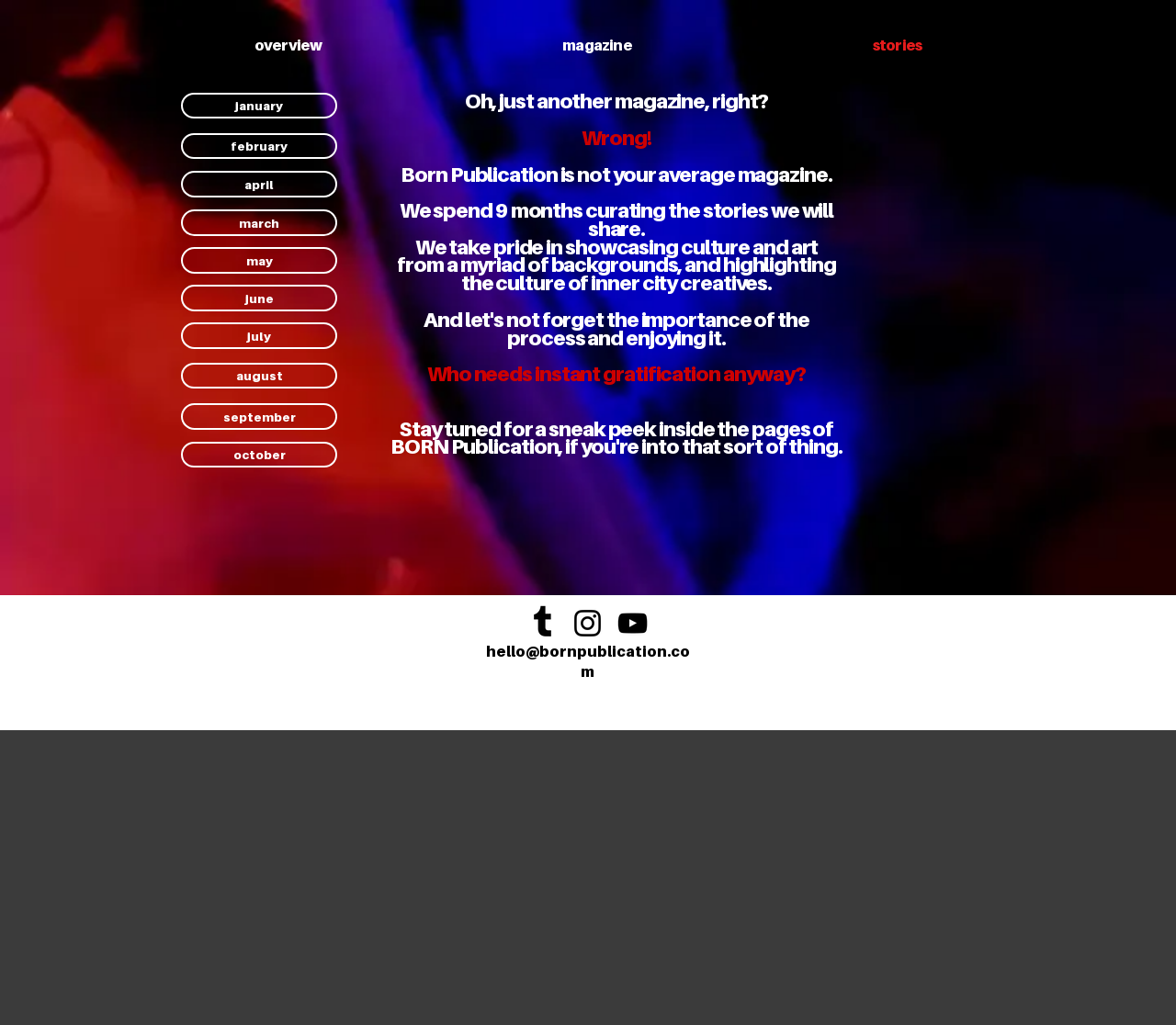What is the email address of the publication?
Please provide a comprehensive and detailed answer to the question.

The email address can be found in the heading element, which states 'hello@bornpublication.com', and is also a link.